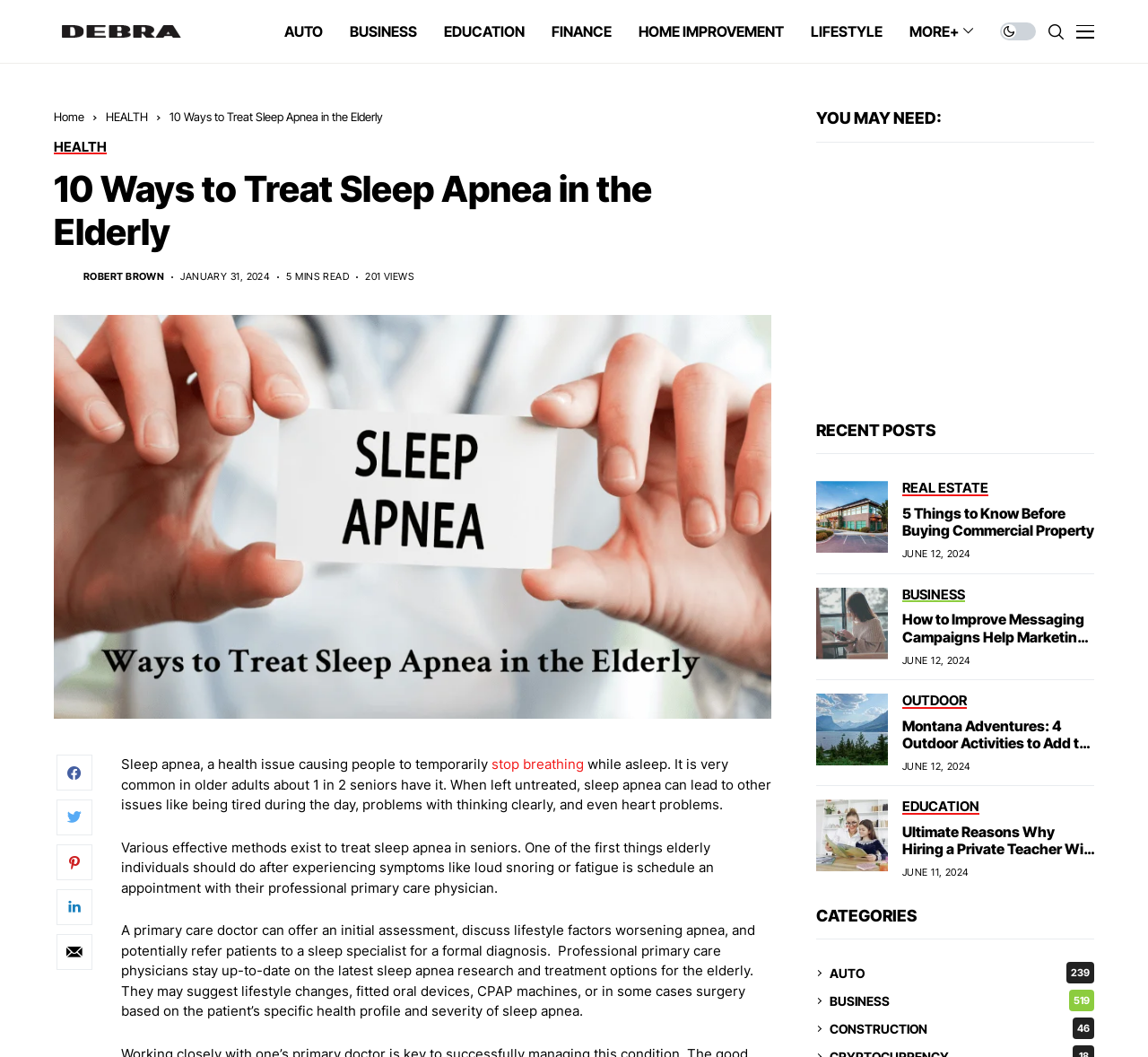Locate the coordinates of the bounding box for the clickable region that fulfills this instruction: "Click on the 'HEALTH' link".

[0.092, 0.104, 0.129, 0.117]